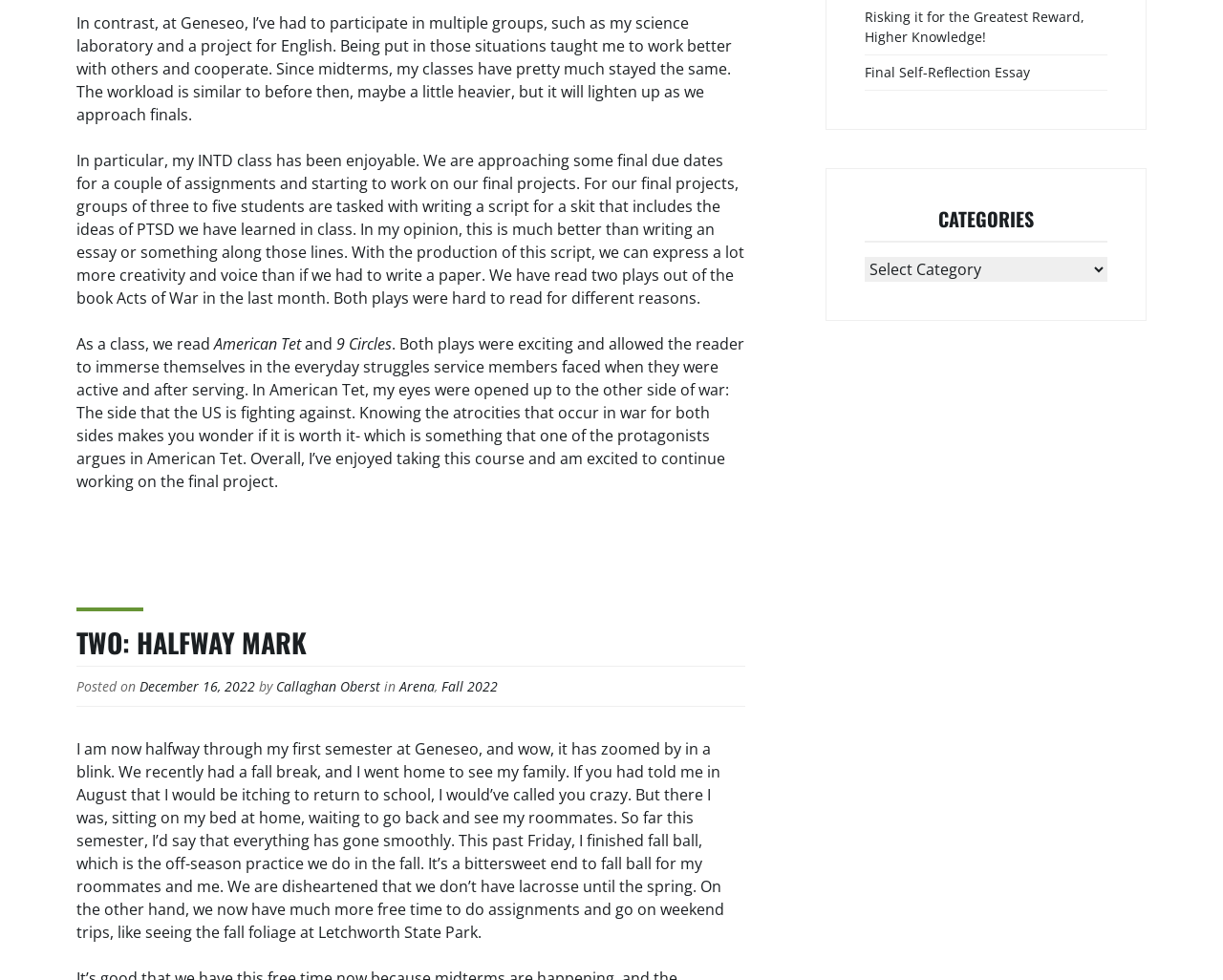Given the webpage screenshot and the description, determine the bounding box coordinates (top-left x, top-left y, bottom-right x, bottom-right y) that define the location of the UI element matching this description: December 16, 2022December 16, 2022

[0.114, 0.691, 0.209, 0.711]